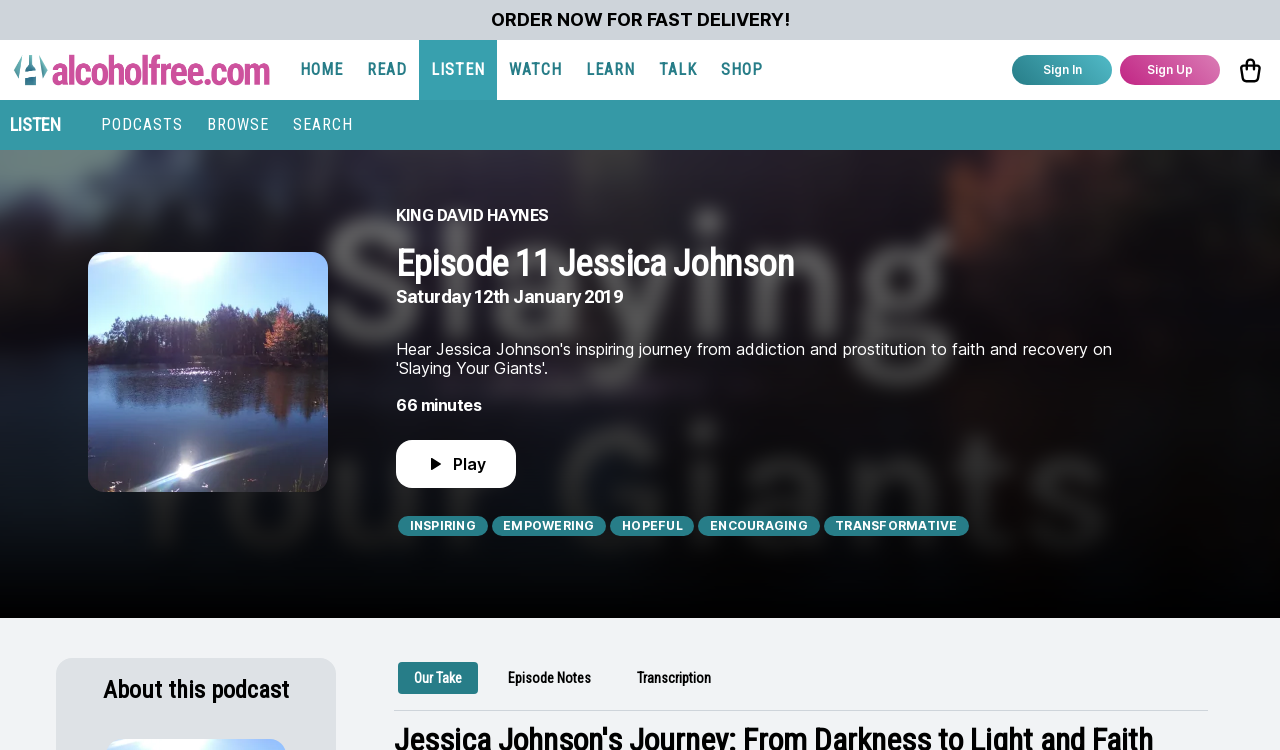Please answer the following query using a single word or phrase: 
What are the tabs available in the podcast episode?

Our Take, Episode Notes, Transcription